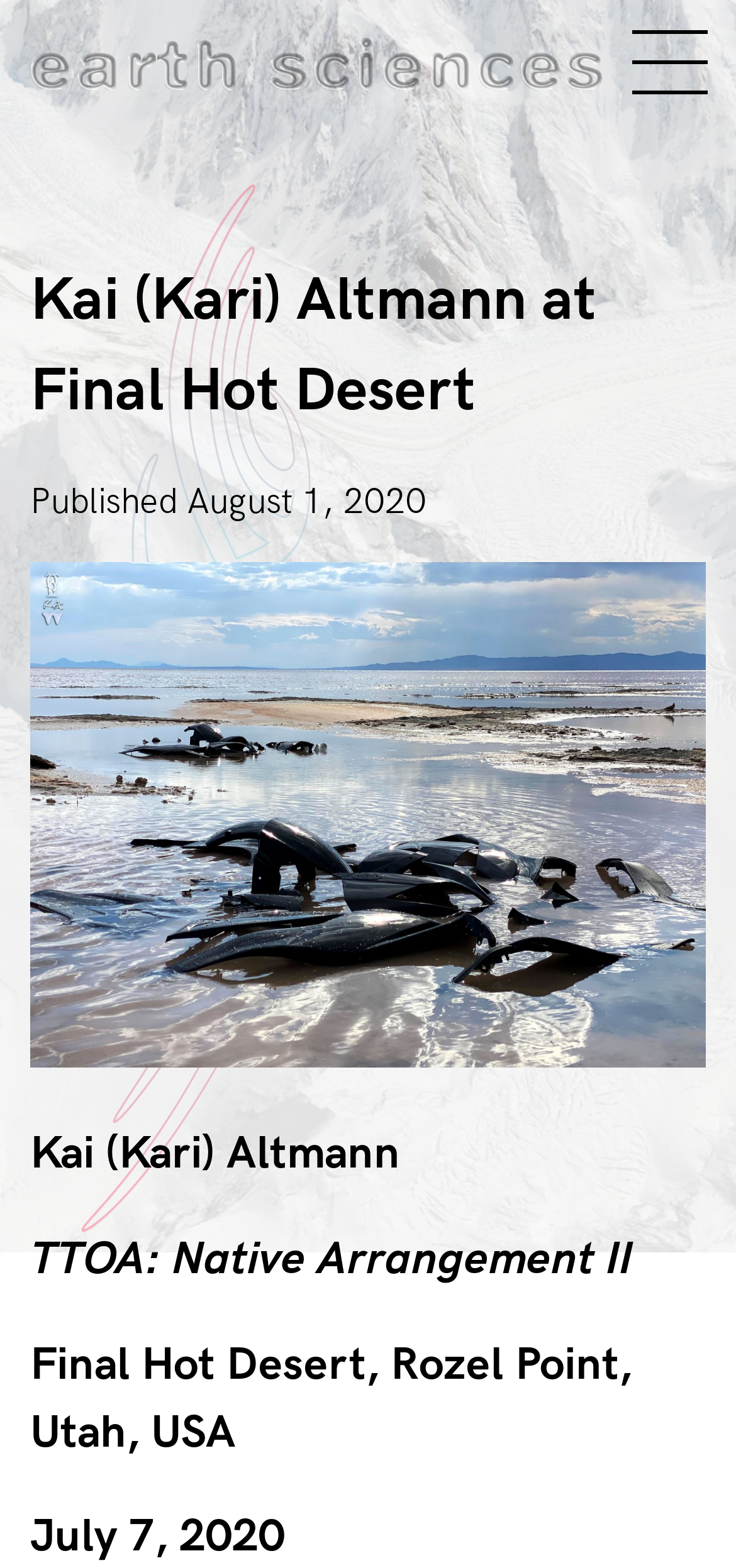Based on the image, provide a detailed and complete answer to the question: 
What is the name of the artist?

The name of the artist can be found in the heading 'Kai (Kari) Altmann at Final Hot Desert' and also in the heading 'Kai (Kari) Altmann' which is a subheading of the main heading.